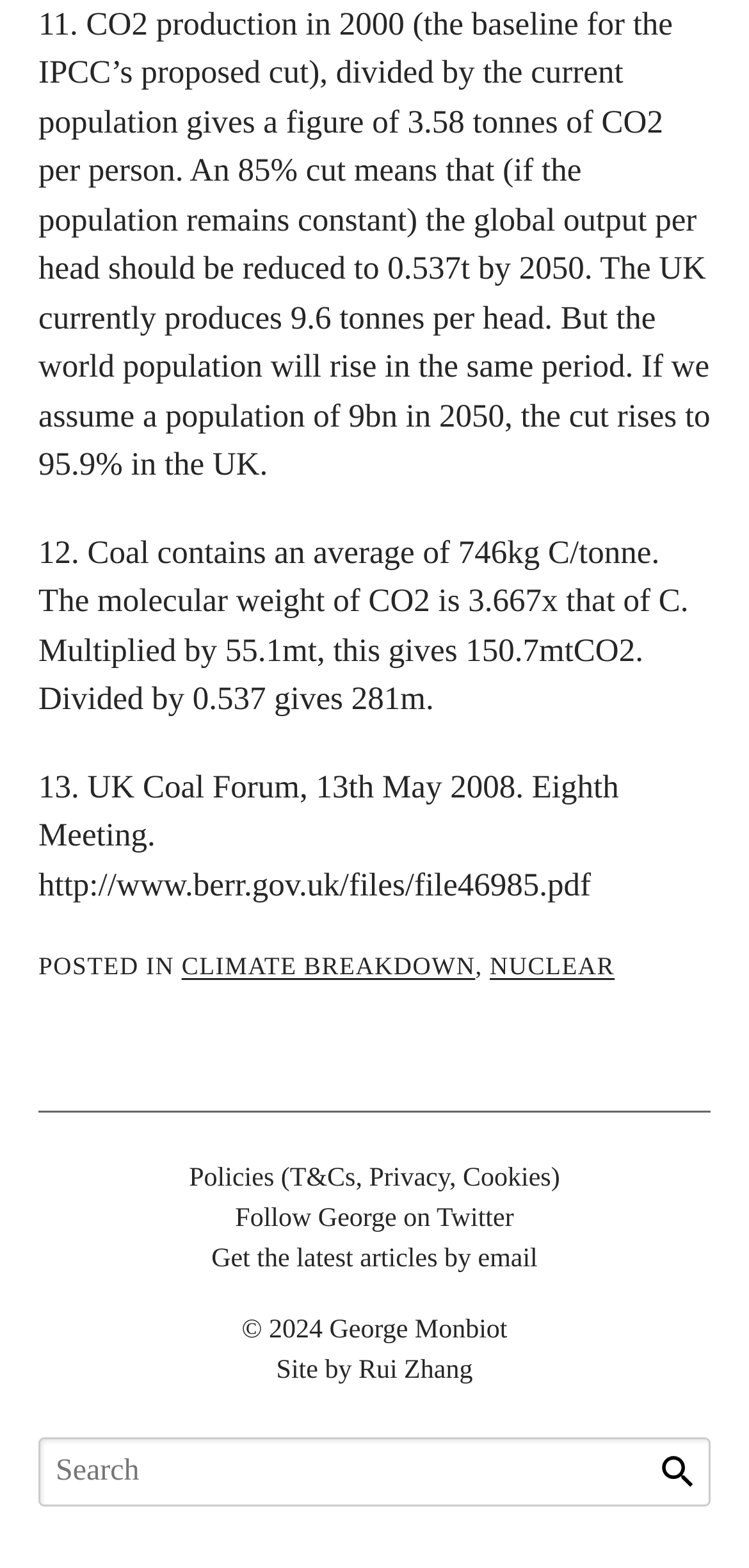Identify the bounding box for the element characterized by the following description: "climate breakdown".

[0.242, 0.607, 0.635, 0.625]